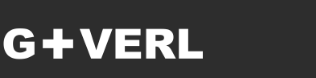Carefully observe the image and respond to the question with a detailed answer:
What is the color of the logo?

The caption states that the logo is displayed in a sleek font on a dark background, which enhances the clarity of the white logo, making it visually striking.